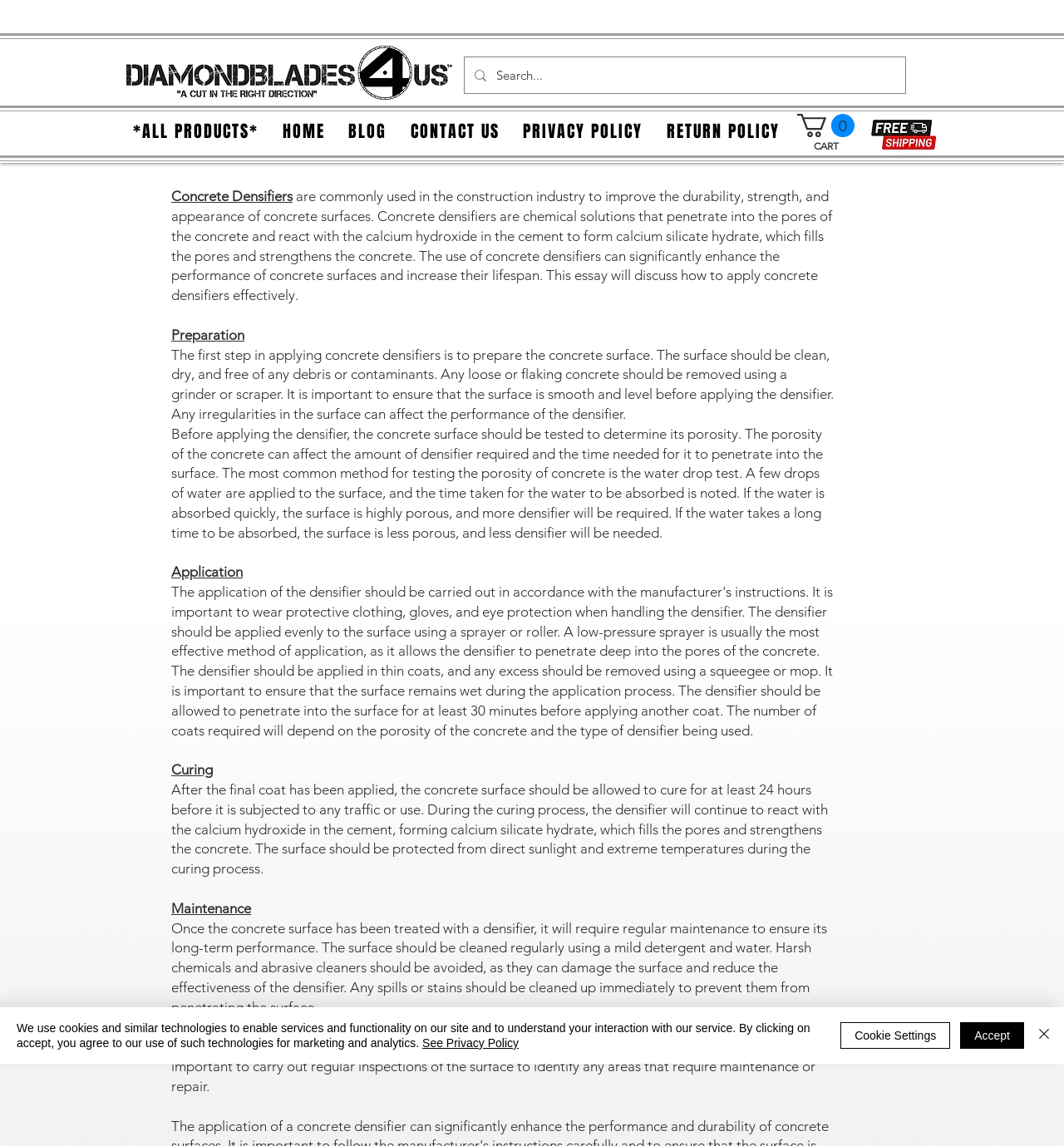Using the details in the image, give a detailed response to the question below:
What is the purpose of concrete densifiers?

According to the webpage, concrete densifiers are chemical solutions that penetrate into the pores of the concrete and react with the calcium hydroxide in the cement to form calcium silicate hydrate, which fills the pores and strengthens the concrete. This process improves the durability, strength, and appearance of concrete surfaces.